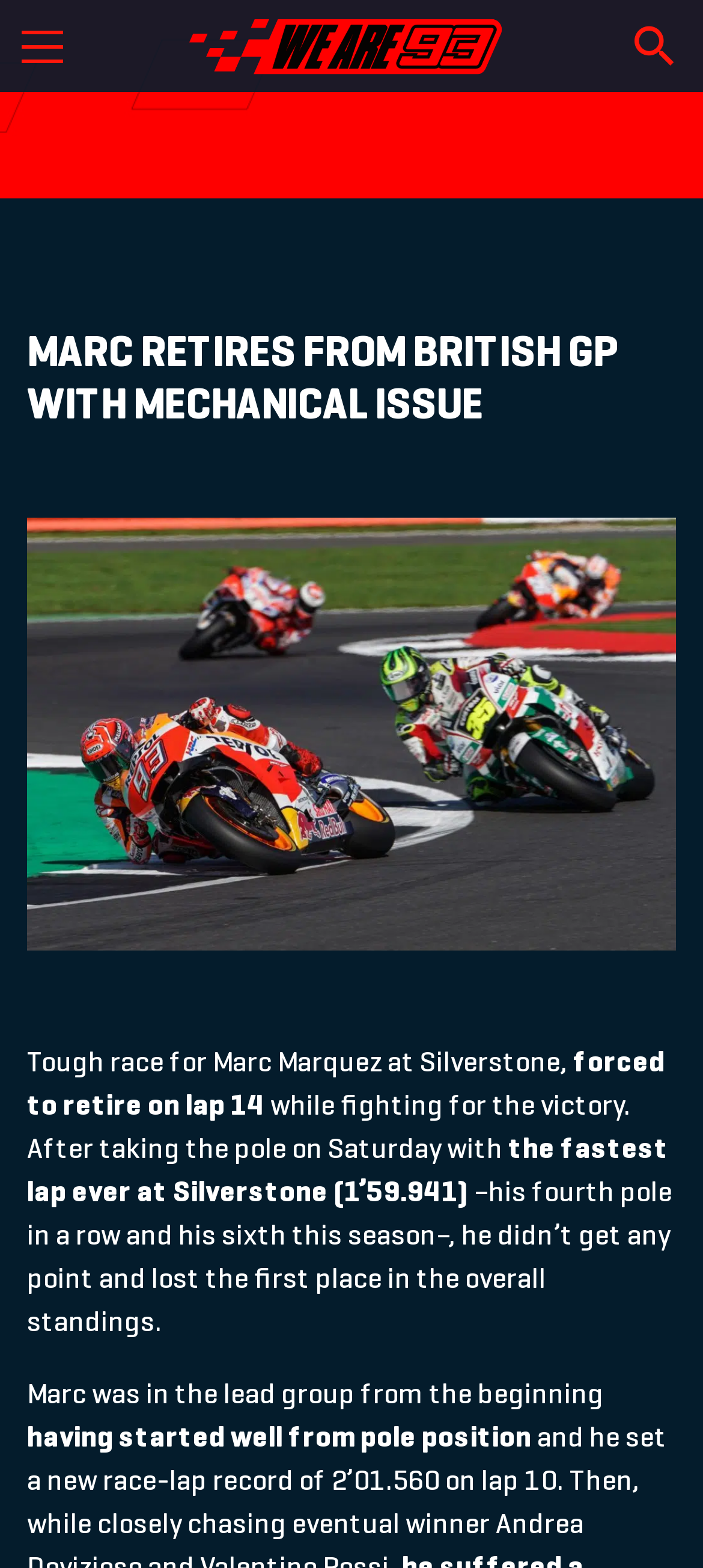Construct a comprehensive description capturing every detail on the webpage.

The webpage is about Marc Marquez's tough race at Silverstone, where he was forced to retire on lap 14 while fighting for victory. At the top-left corner, there is a link to "Skip to content" and a button to "Toggle navigation". 

On the top-center of the page, there is a link to "WE ARE 93" accompanied by an image with the same text. On the top-right corner, there is another link with an icon. 

Below these elements, there is a heading that reads "MARC RETIRES FROM BRITISH GP WITH MECHANICAL ISSUE". Following this heading, there are five paragraphs of text that describe Marc Marquez's race. The first paragraph mentions that it was a tough race for him at Silverstone. The second paragraph explains that he was forced to retire on lap 14. The third paragraph talks about his pole position on Saturday. The fourth paragraph mentions that he didn't get any points and lost the first place in the overall standings. The fifth paragraph describes how Marc was in the lead group from the beginning of the race.